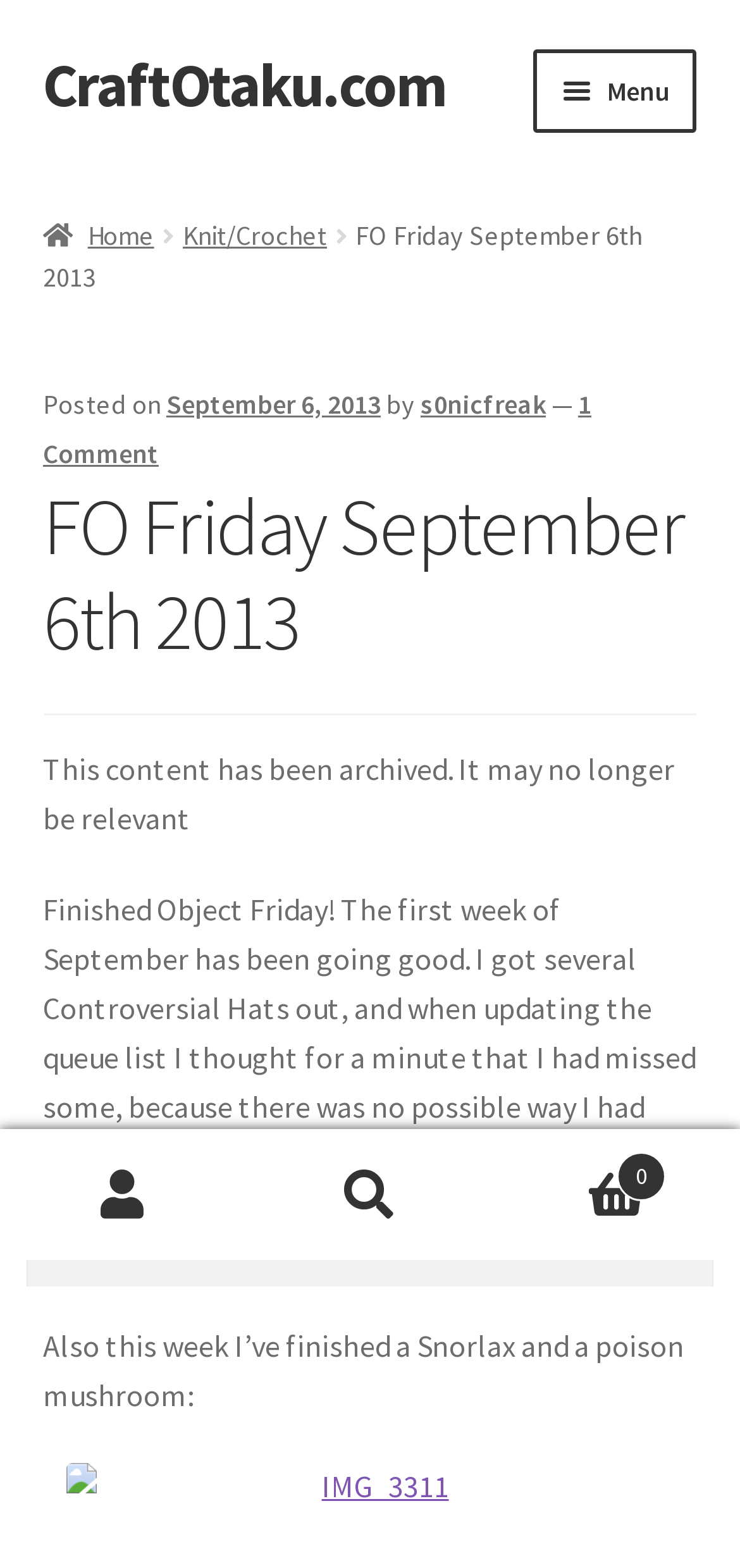Show the bounding box coordinates for the element that needs to be clicked to execute the following instruction: "Read the blog". Provide the coordinates in the form of four float numbers between 0 and 1, i.e., [left, top, right, bottom].

[0.058, 0.671, 0.942, 0.736]